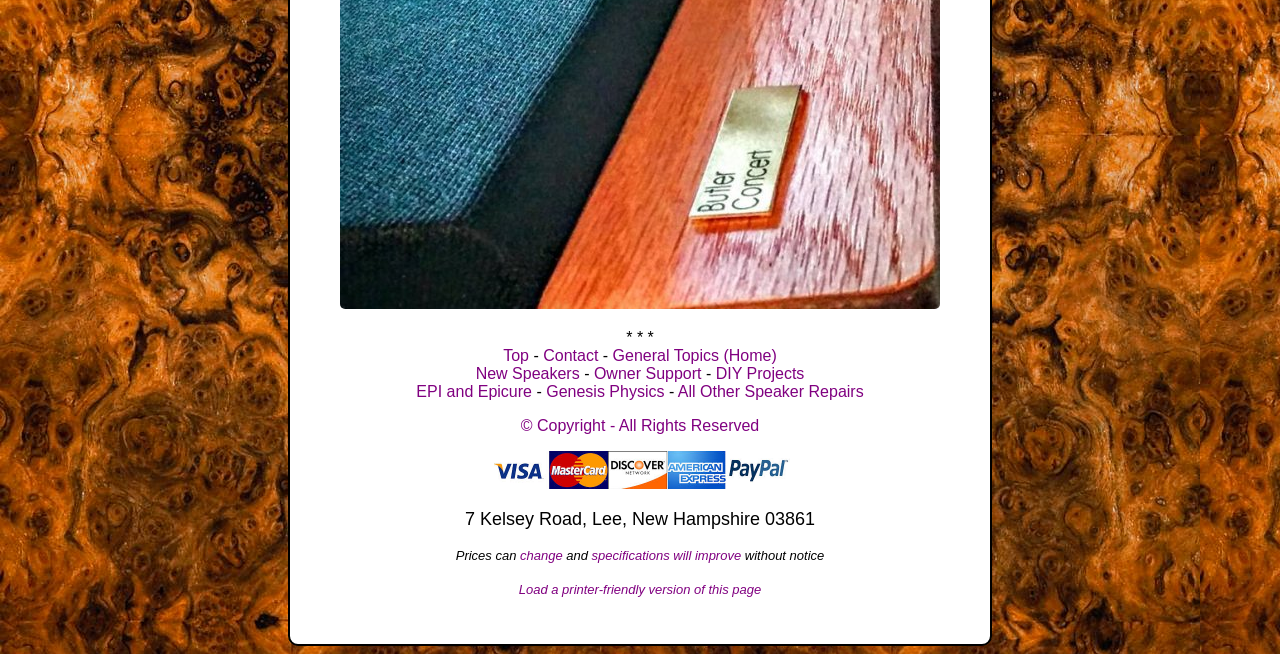Please specify the bounding box coordinates of the element that should be clicked to execute the given instruction: 'view general topics'. Ensure the coordinates are four float numbers between 0 and 1, expressed as [left, top, right, bottom].

[0.479, 0.531, 0.607, 0.557]